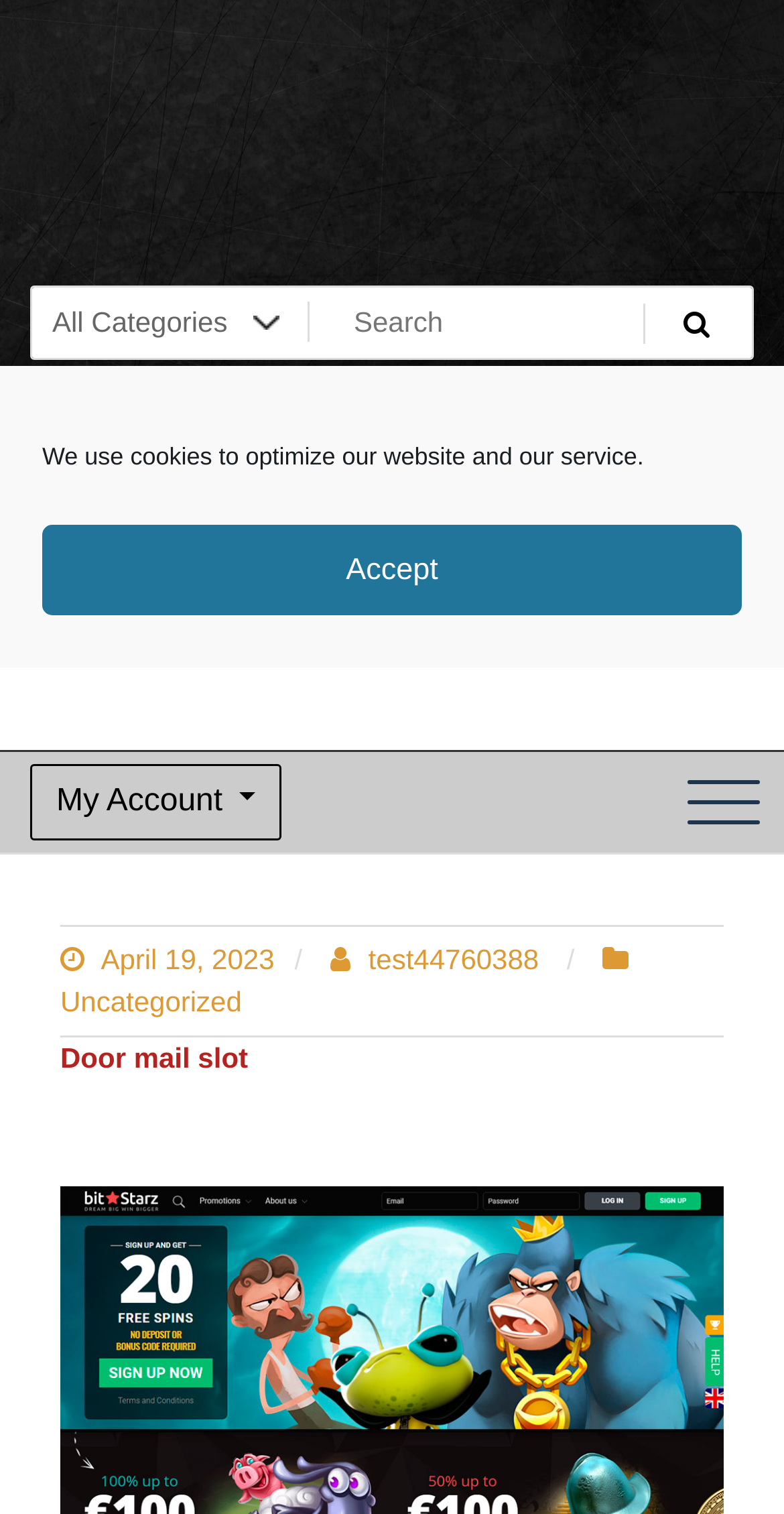Provide the bounding box coordinates, formatted as (top-left x, top-left y, bottom-right x, bottom-right y), with all values being floating point numbers between 0 and 1. Identify the bounding box of the UI element that matches the description: 0 Total $0.00

[0.449, 0.33, 0.731, 0.383]